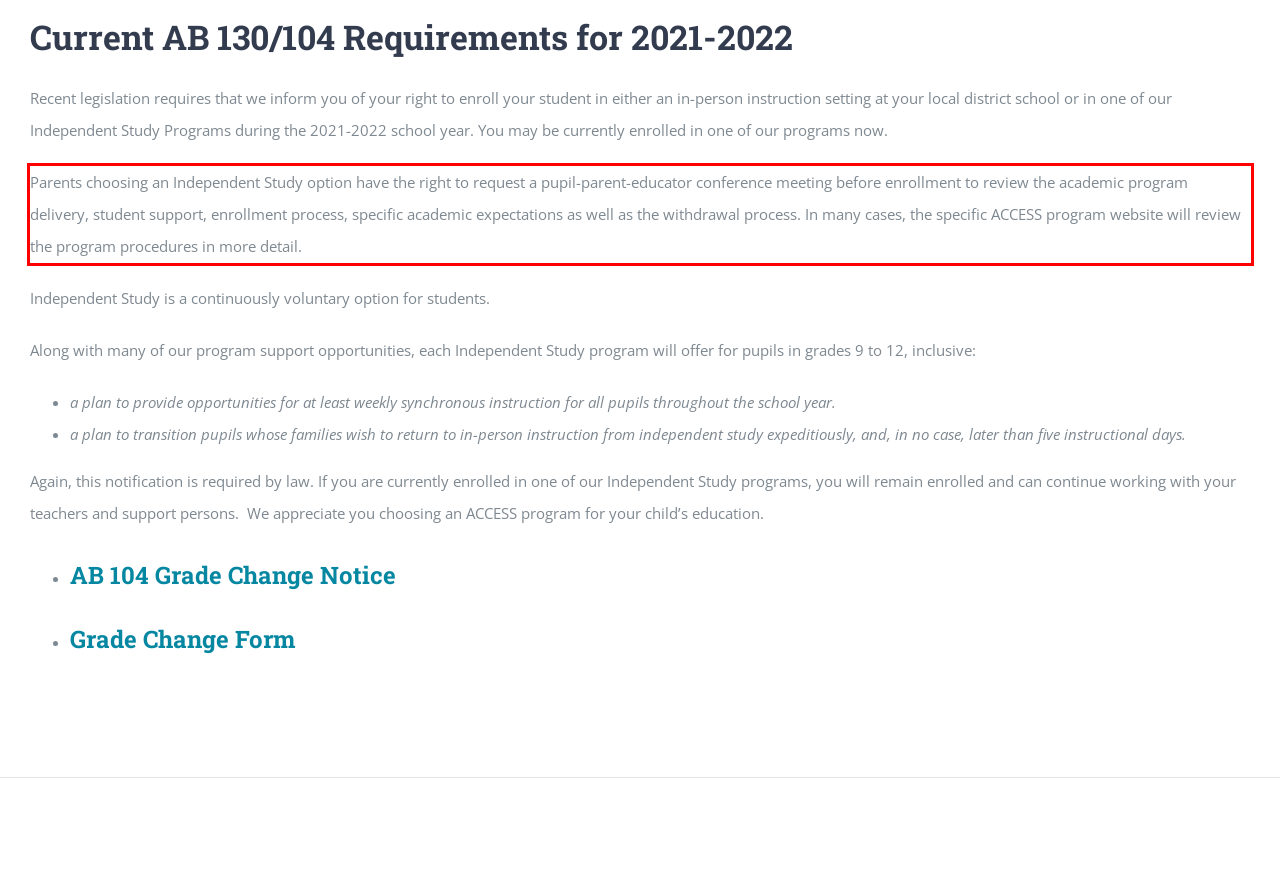Given a screenshot of a webpage containing a red rectangle bounding box, extract and provide the text content found within the red bounding box.

Parents choosing an Independent Study option have the right to request a pupil-parent-educator conference meeting before enrollment to review the academic program delivery, student support, enrollment process, specific academic expectations as well as the withdrawal process. In many cases, the specific ACCESS program website will review the program procedures in more detail.